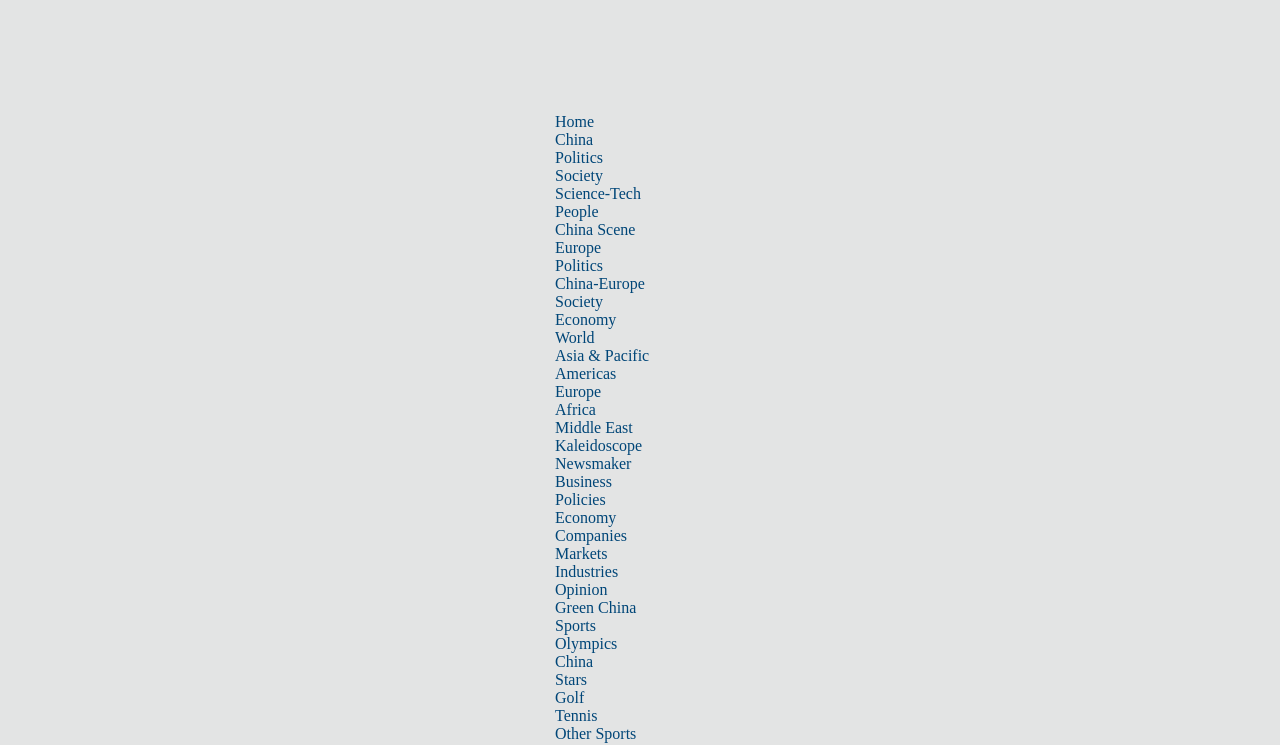Calculate the bounding box coordinates for the UI element based on the following description: "Asia & Pacific". Ensure the coordinates are four float numbers between 0 and 1, i.e., [left, top, right, bottom].

[0.434, 0.466, 0.507, 0.489]